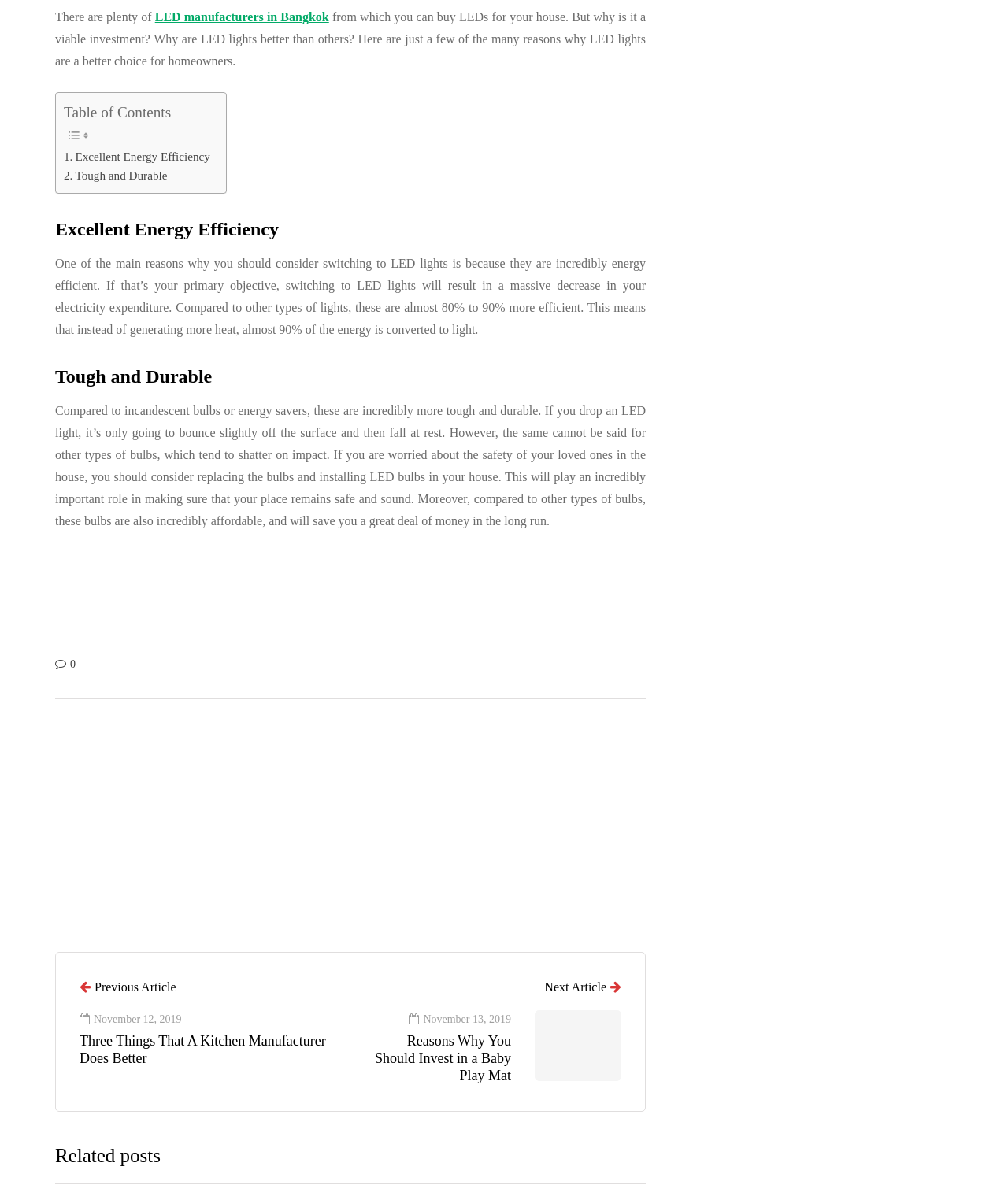What is the date of the previous article?
Look at the image and construct a detailed response to the question.

The previous article is mentioned at the bottom of the webpage, where it says 'Previous Article November 12, 2019 Three Things That A Kitchen Manufacturer Does Better'. This indicates that the date of the previous article is November 12, 2019.